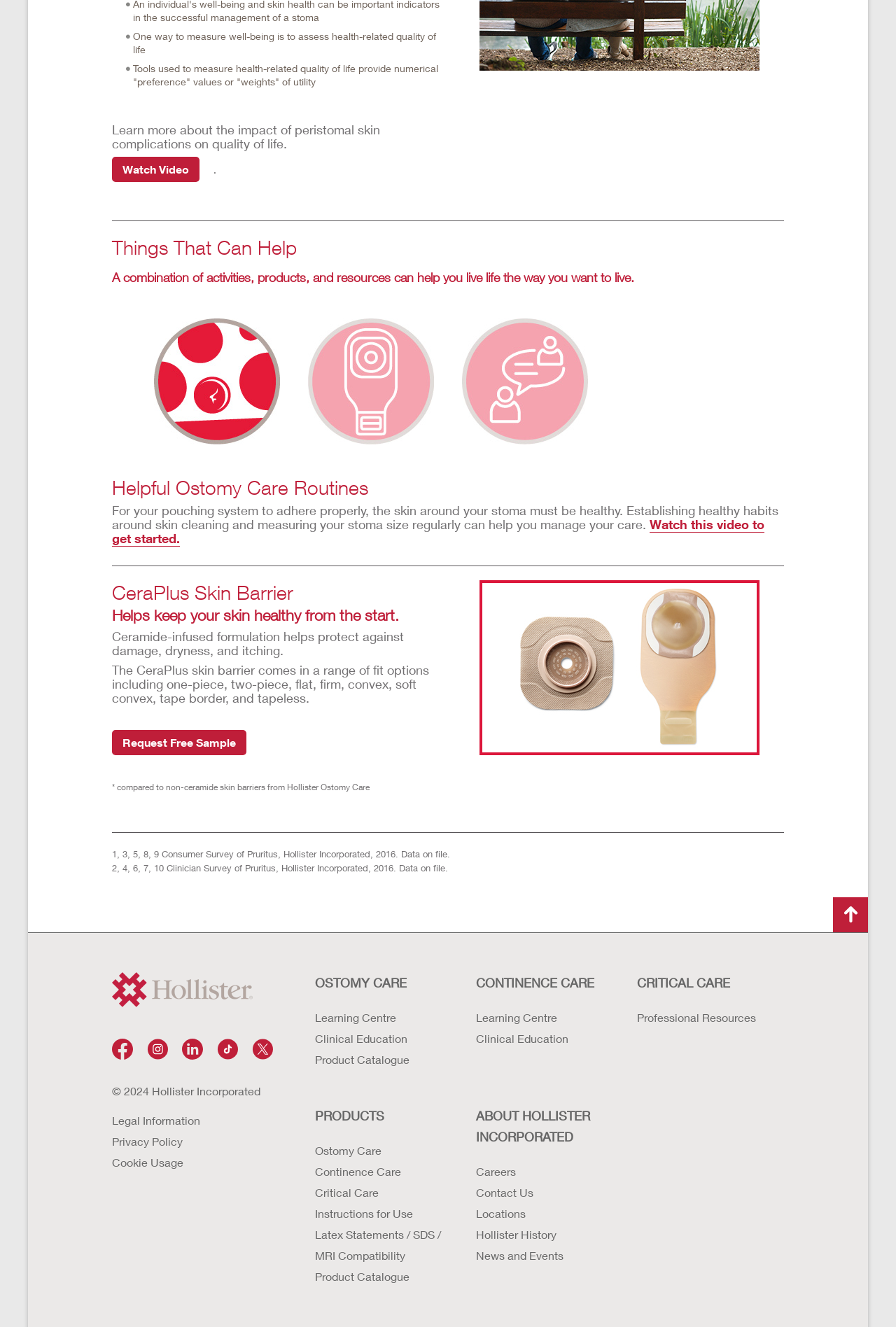Locate the bounding box of the UI element based on this description: "sizable donations". Provide four float numbers between 0 and 1 as [left, top, right, bottom].

None